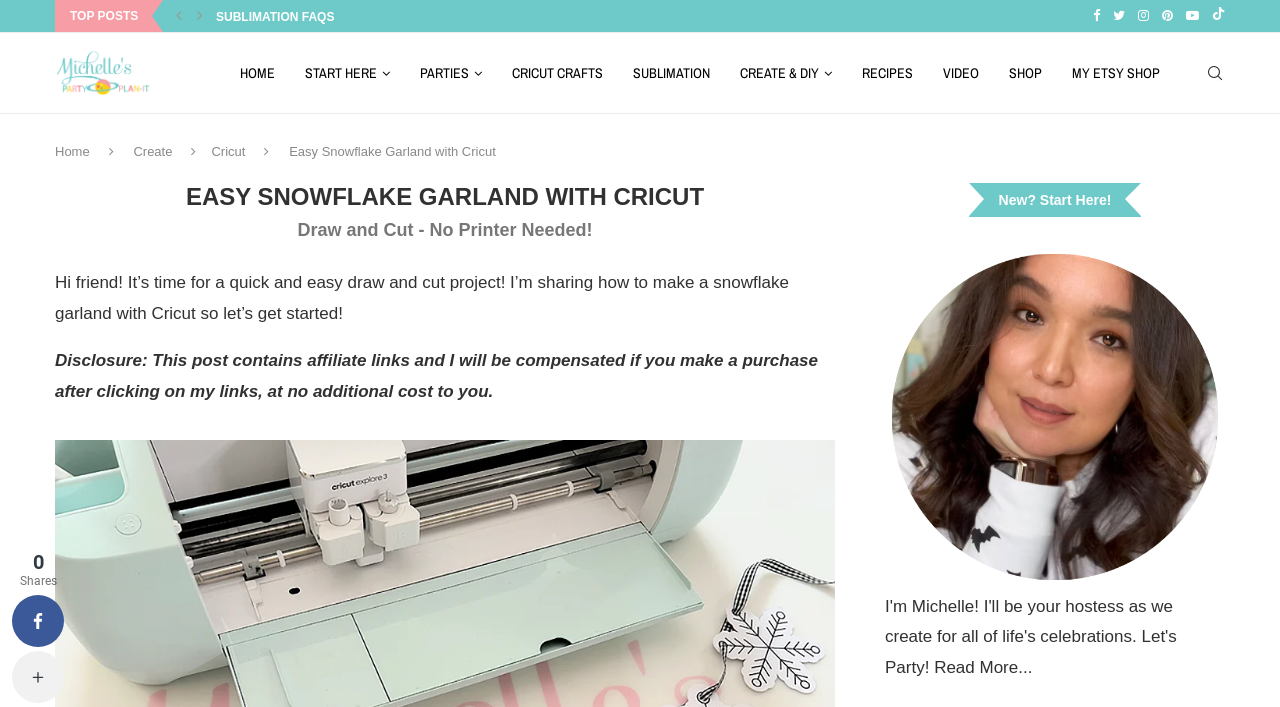What is the purpose of the 'Search' button?
Refer to the image and answer the question using a single word or phrase.

To search the website